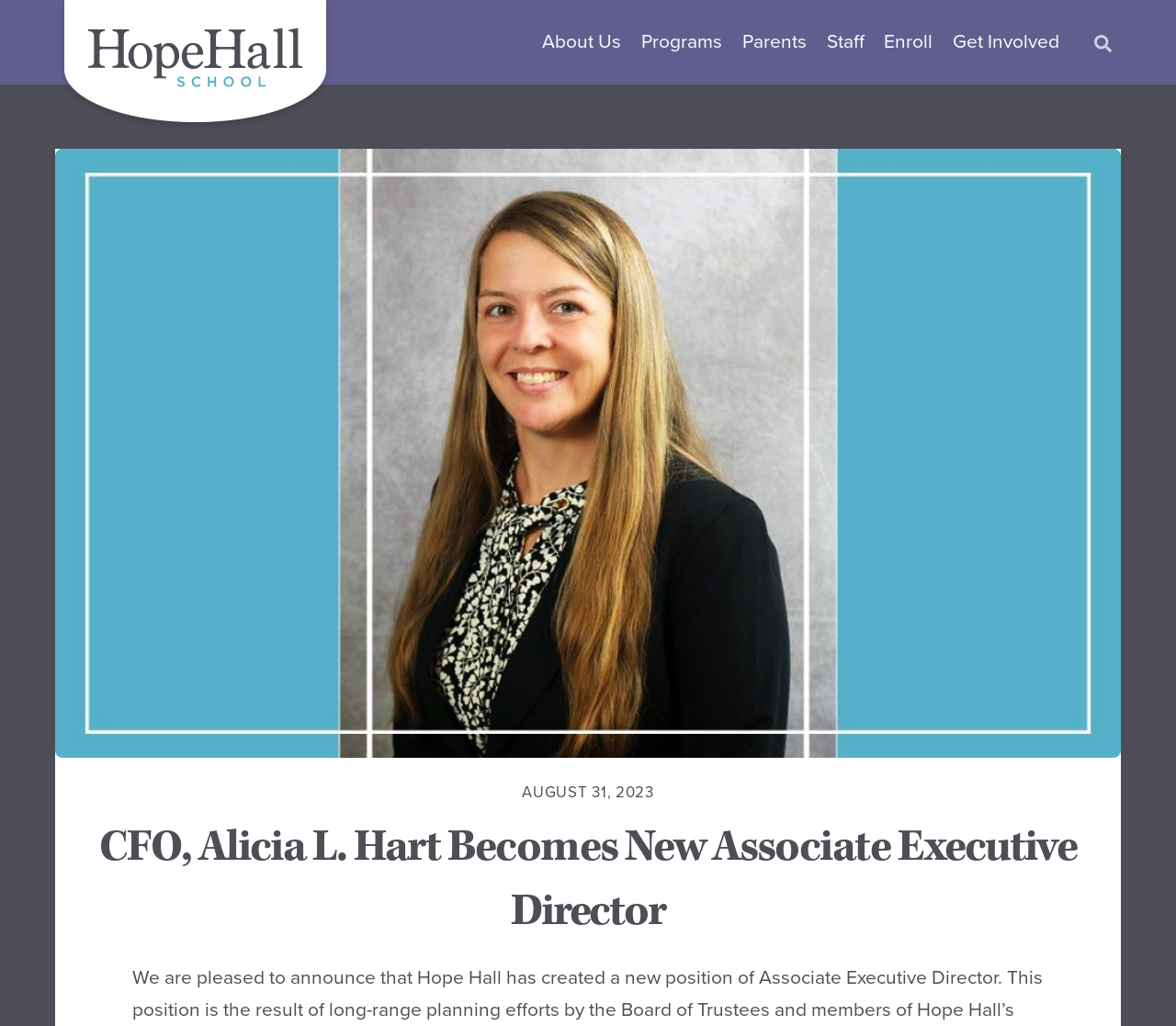Bounding box coordinates should be provided in the format (top-left x, top-left y, bottom-right x, bottom-right y) with all values between 0 and 1. Identify the bounding box for this UI element: title="Hope Hall School"

[0.047, 0.101, 0.285, 0.14]